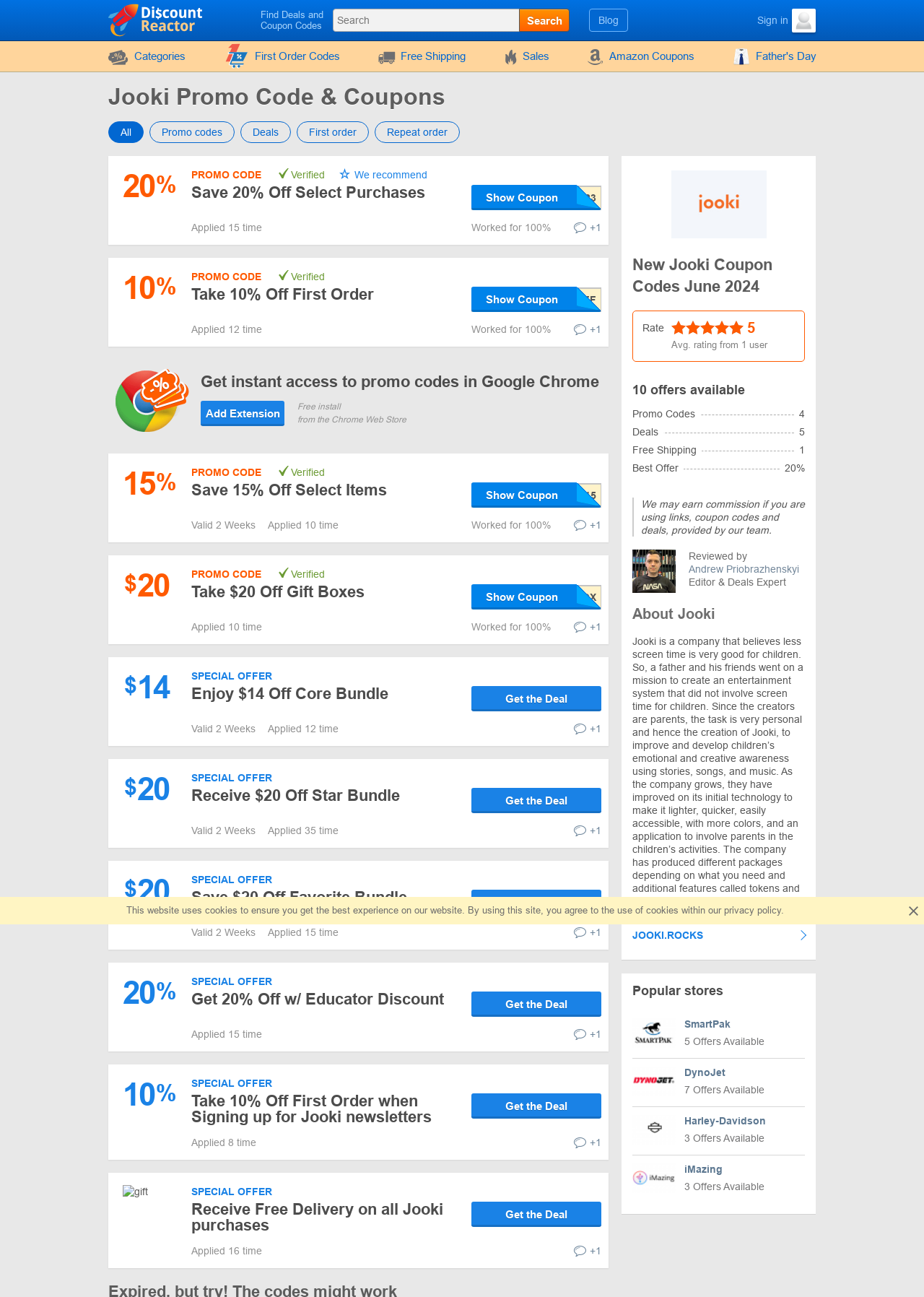What is the benefit of installing the Chrome extension?
Provide an in-depth and detailed explanation in response to the question.

I found the answer by reading the text on the webpage. The text 'Get instant access to promo codes in Google Chrome' indicates that the benefit of installing the Chrome extension is to get instant access to promo codes.